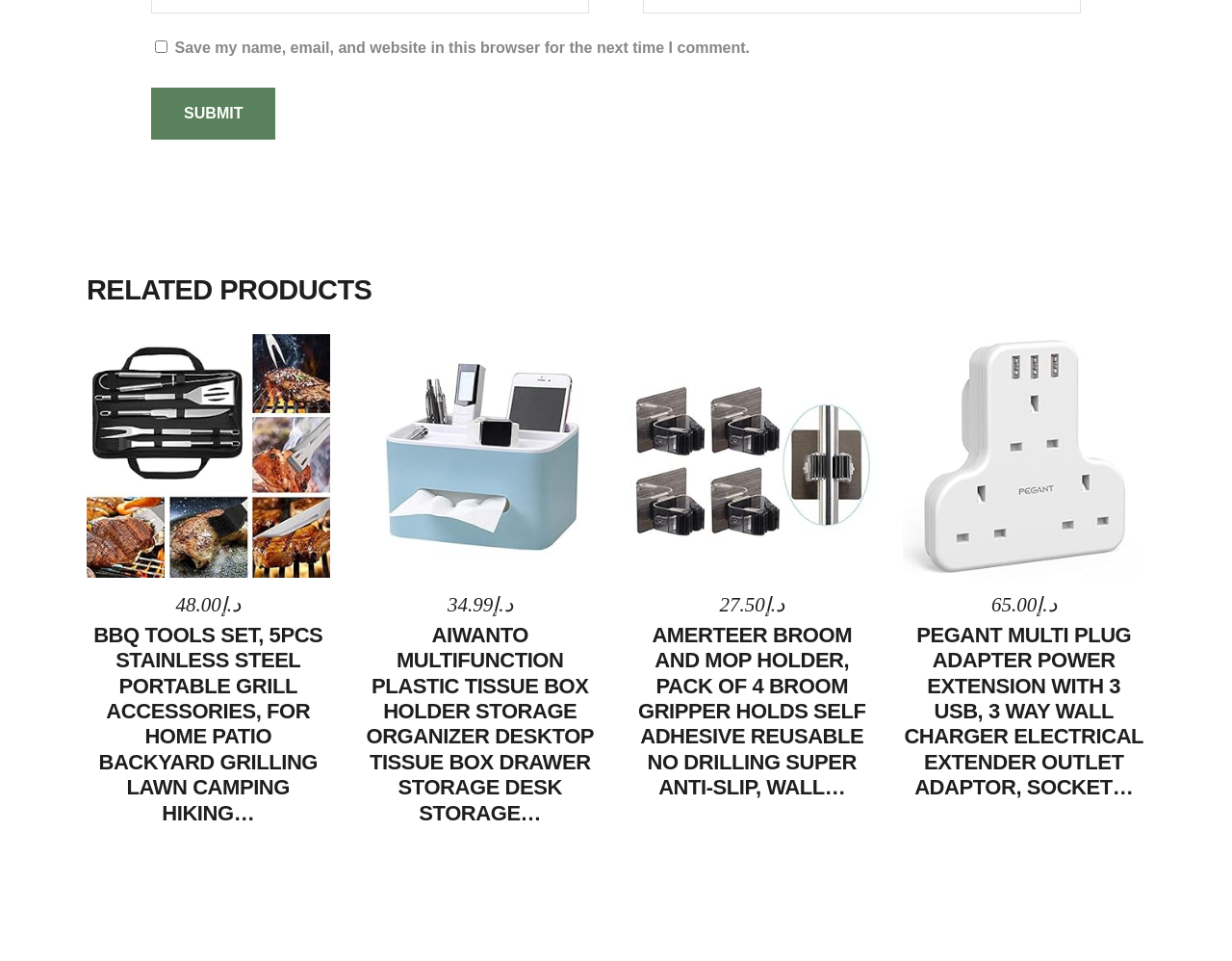Based on the element description, predict the bounding box coordinates (top-left x, top-left y, bottom-right x, bottom-right y) for the UI element in the screenshot: About

None